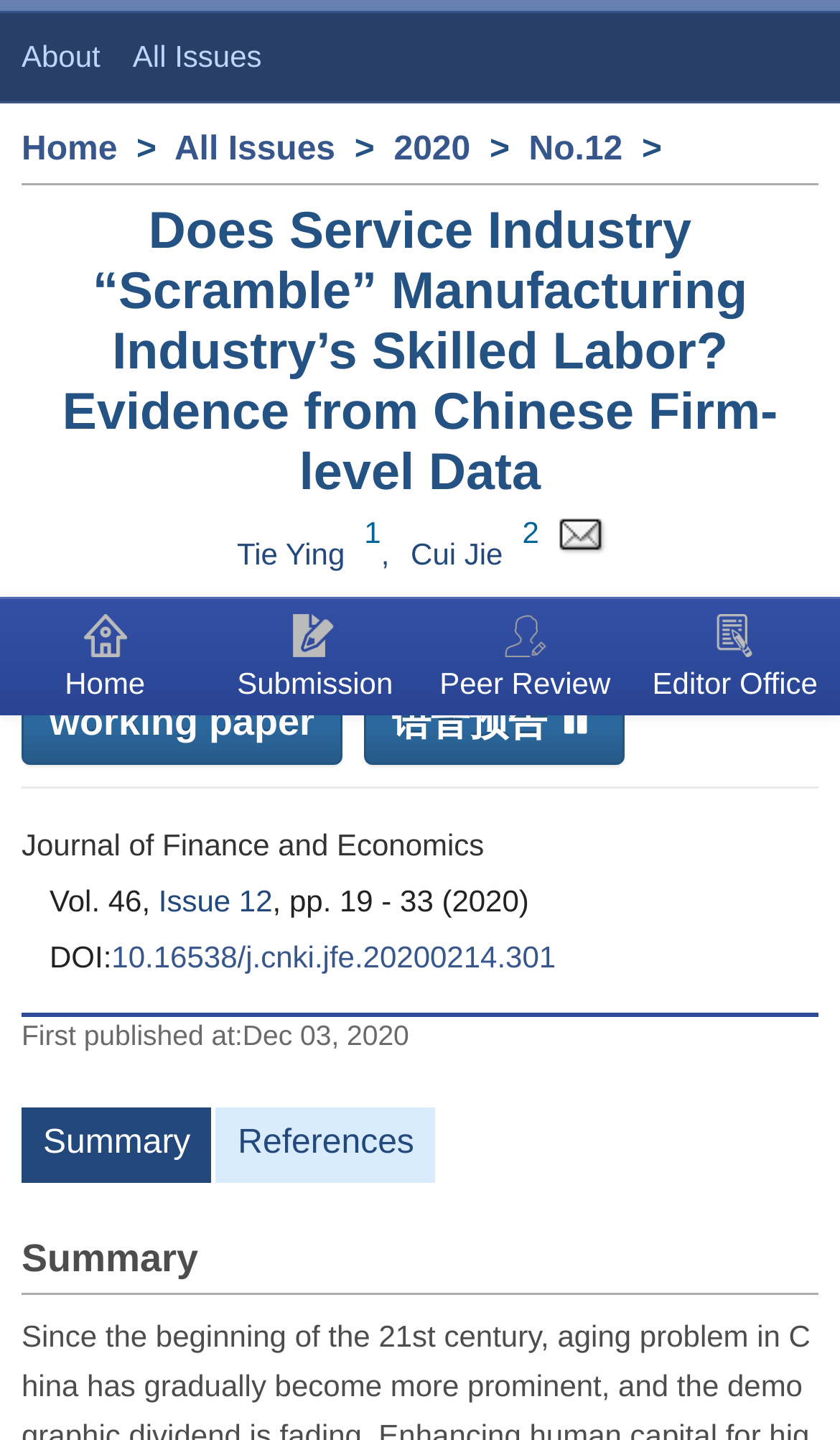Identify the bounding box for the UI element specified in this description: "About". The coordinates must be four float numbers between 0 and 1, formatted as [left, top, right, bottom].

[0.026, 0.007, 0.158, 0.071]